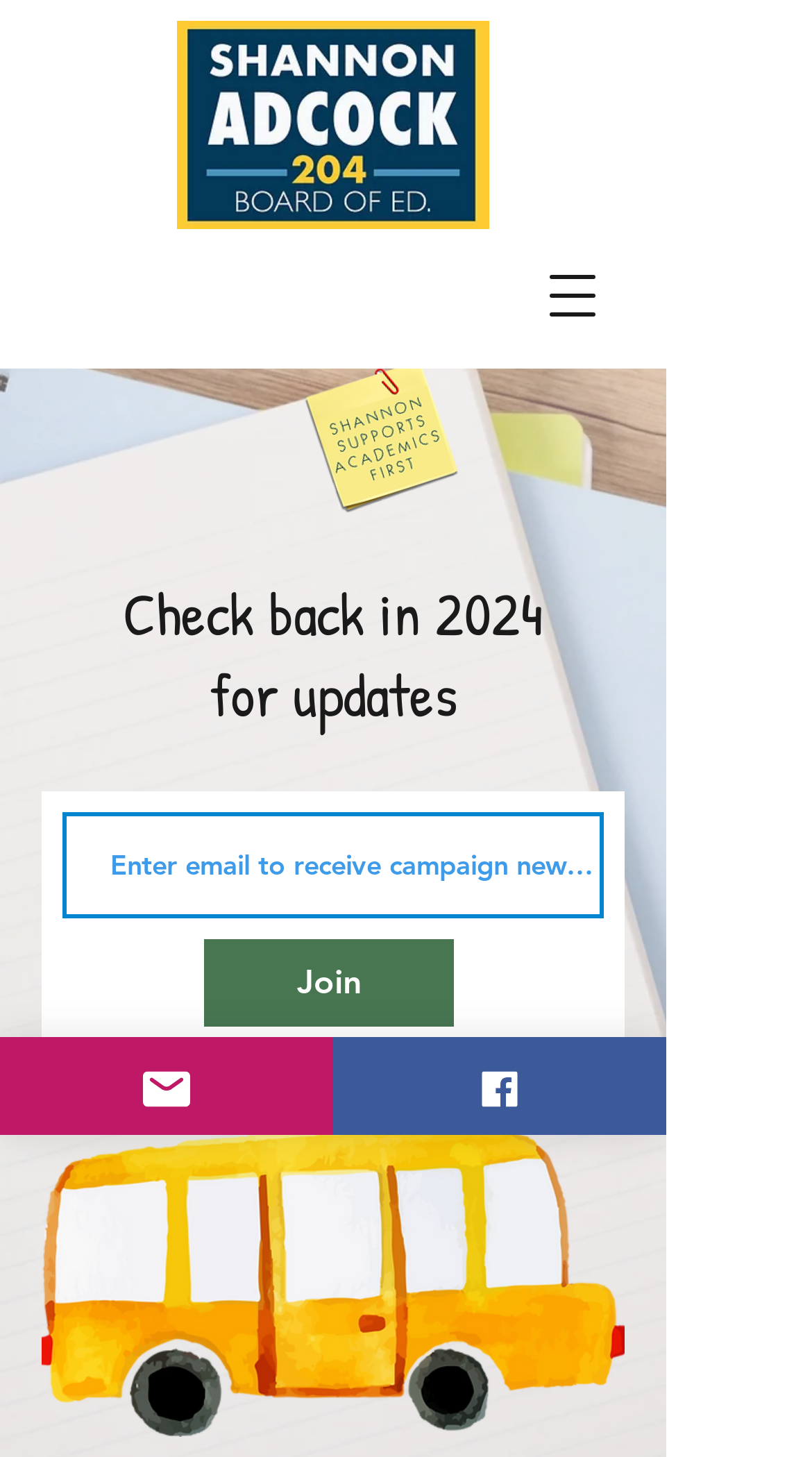Using the element description: "Tickets", determine the bounding box coordinates for the specified UI element. The coordinates should be four float numbers between 0 and 1, [left, top, right, bottom].

None